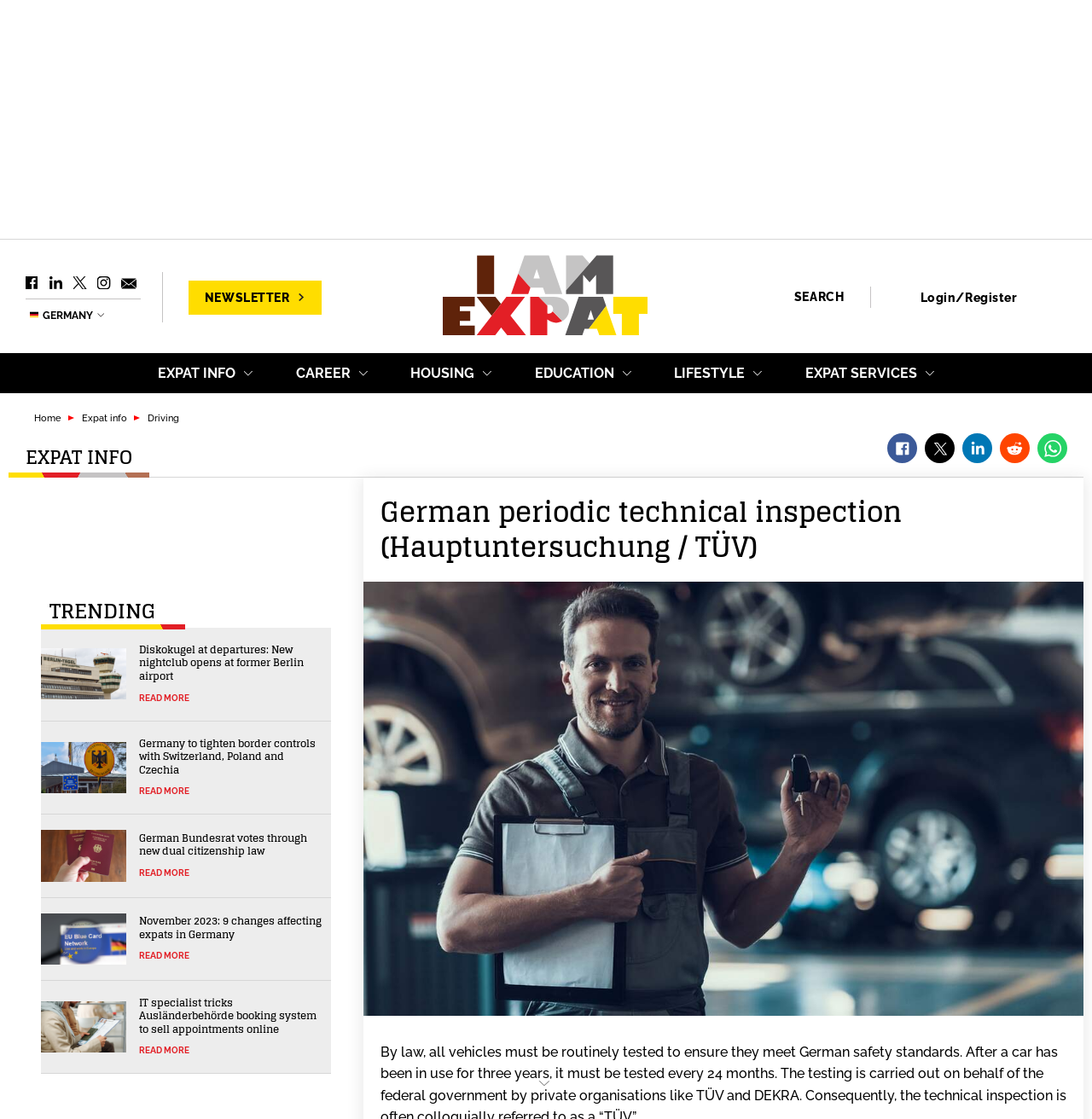Provide the bounding box coordinates of the HTML element this sentence describes: "EXPAT SERVICES". The bounding box coordinates consist of four float numbers between 0 and 1, i.e., [left, top, right, bottom].

[0.726, 0.316, 0.867, 0.352]